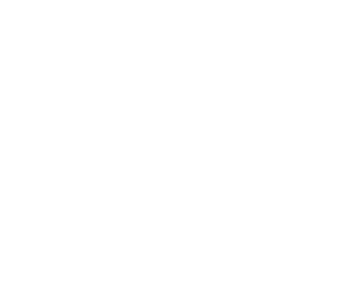What is the purpose of the image?
Ensure your answer is thorough and detailed.

The image serves to educate and inform about the foundational aspects of Islam, highlighting the importance of the five pillars in a believer's life and guiding Muslims on their spiritual journey and community engagement.